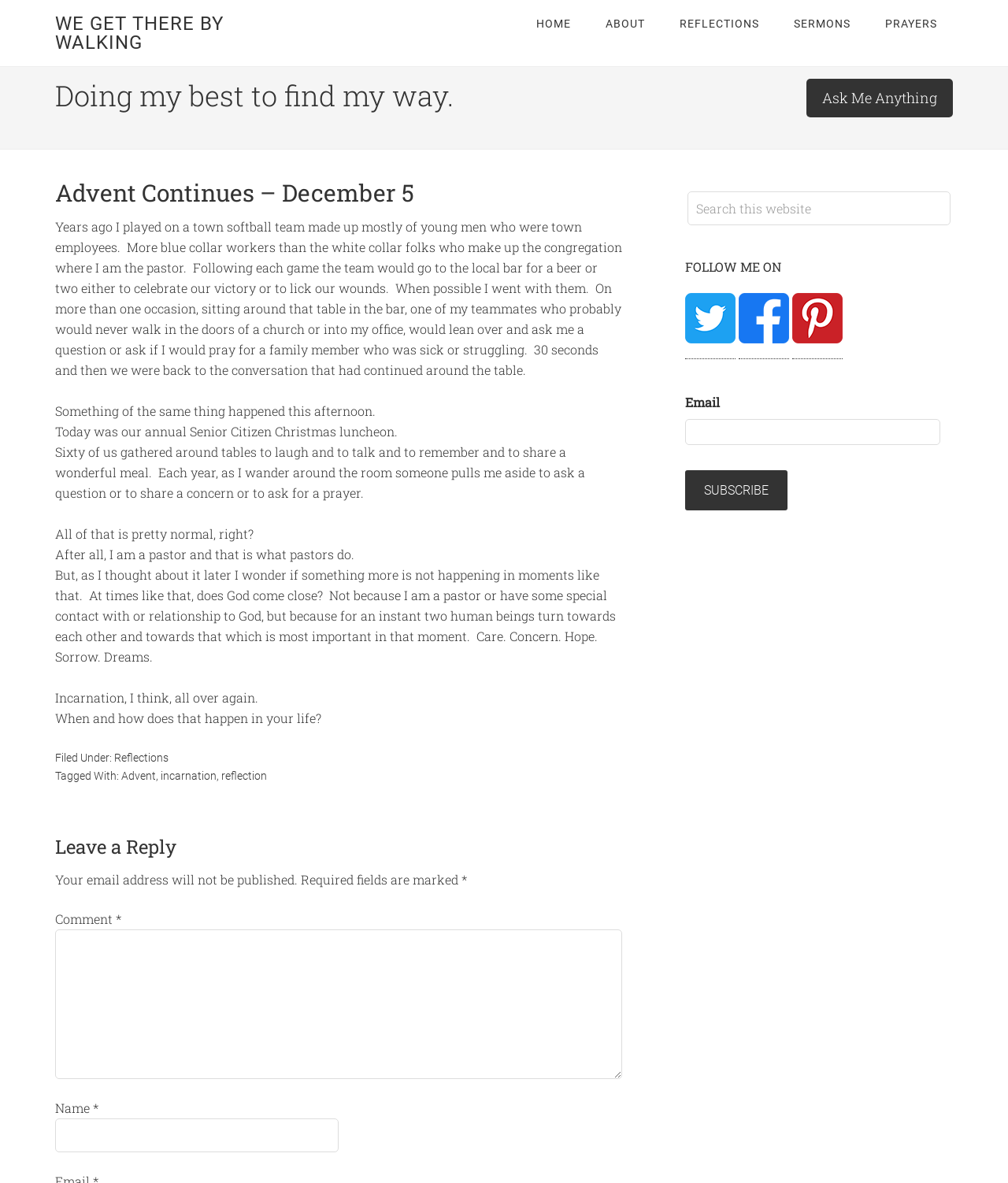Specify the bounding box coordinates for the region that must be clicked to perform the given instruction: "Search this website".

[0.682, 0.162, 0.943, 0.19]